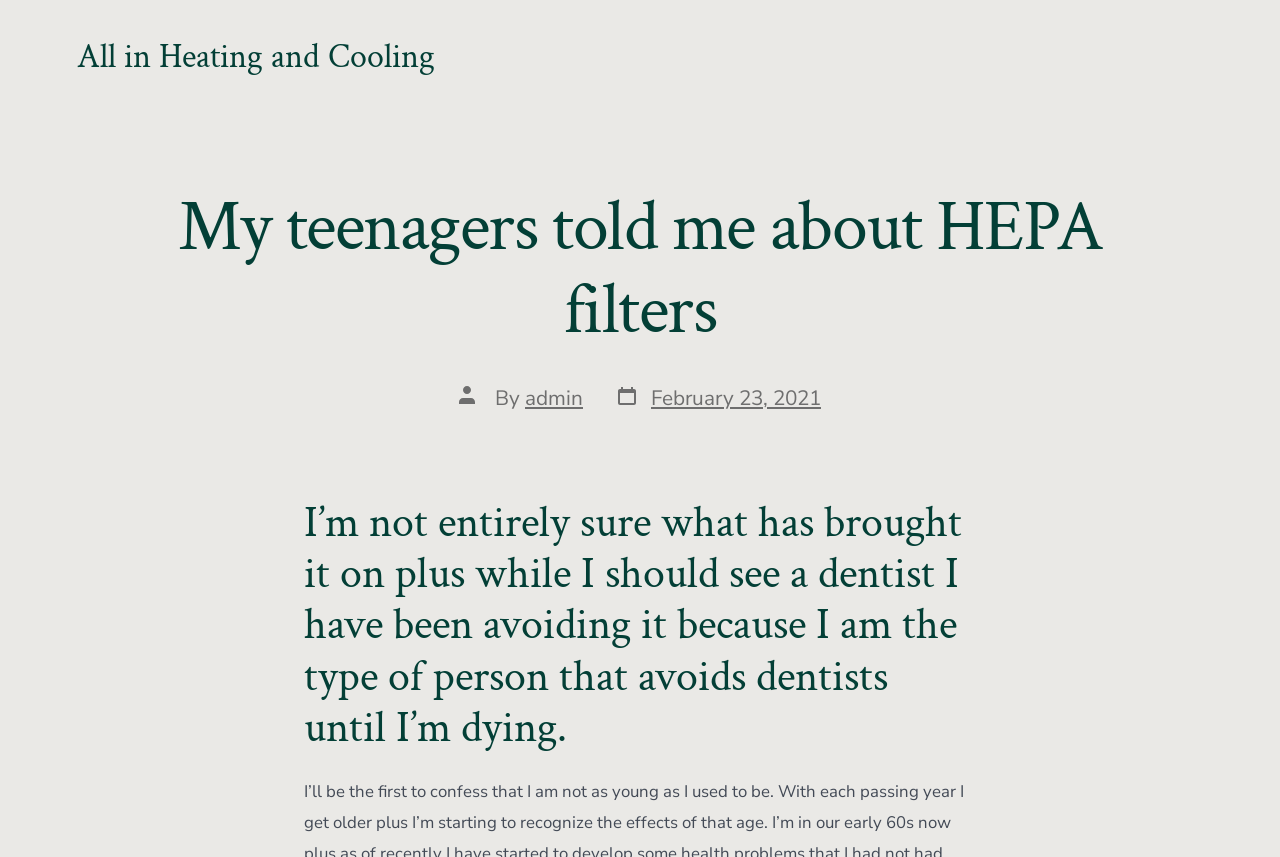What is the tone of the first sentence of the post?
Answer the question with detailed information derived from the image.

I analyzed the first sentence of the post, which is 'I’m not entirely sure what has brought it on plus while I should see a dentist I have been avoiding it because I am the type of person that avoids dentists until I’m dying.'. The sentence expresses uncertainty and hesitation, indicating that the author is unsure about something and is avoiding a necessary action.